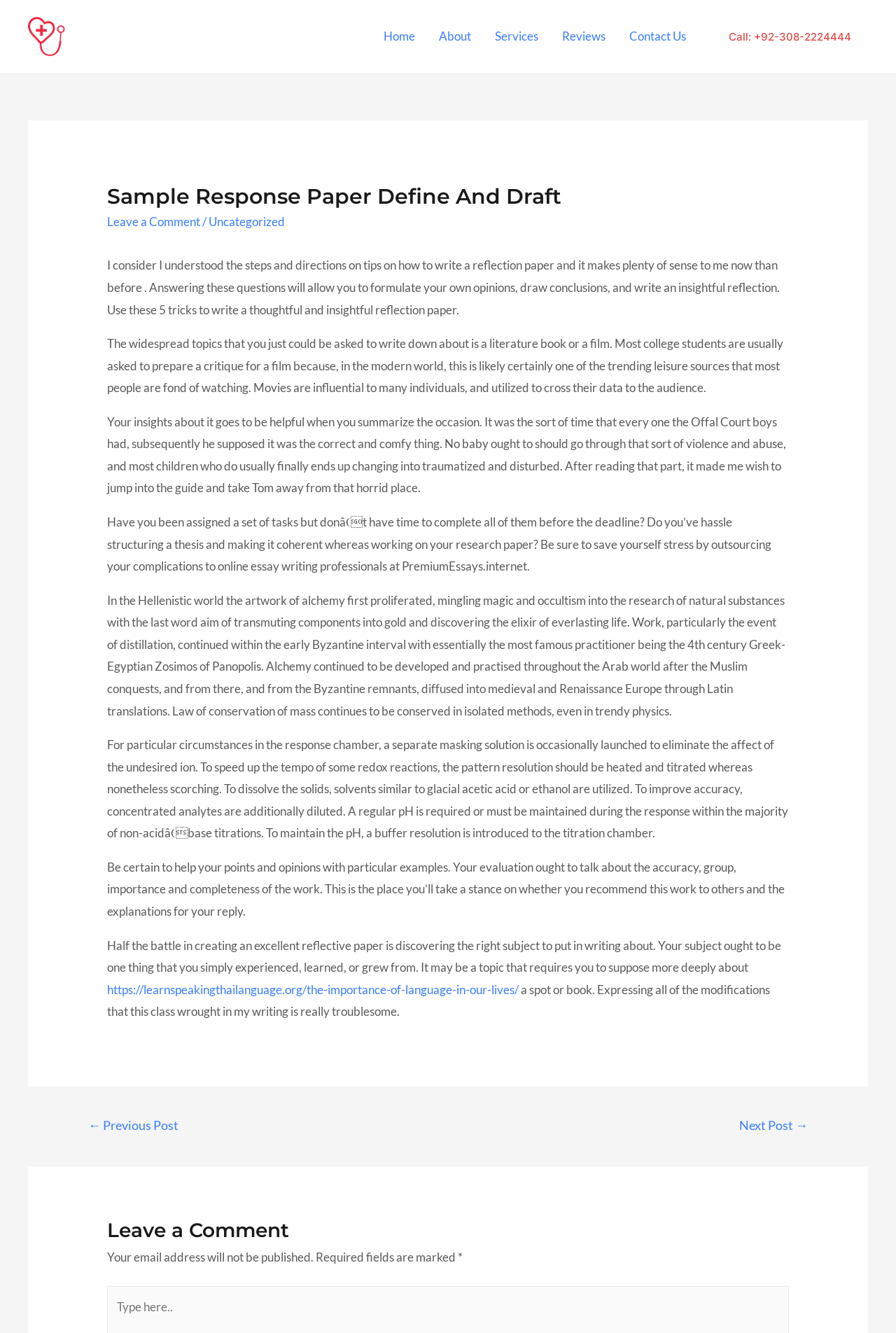Pinpoint the bounding box coordinates of the clickable element needed to complete the instruction: "Click on the 'Home' link". The coordinates should be provided as four float numbers between 0 and 1: [left, top, right, bottom].

[0.415, 0.009, 0.477, 0.046]